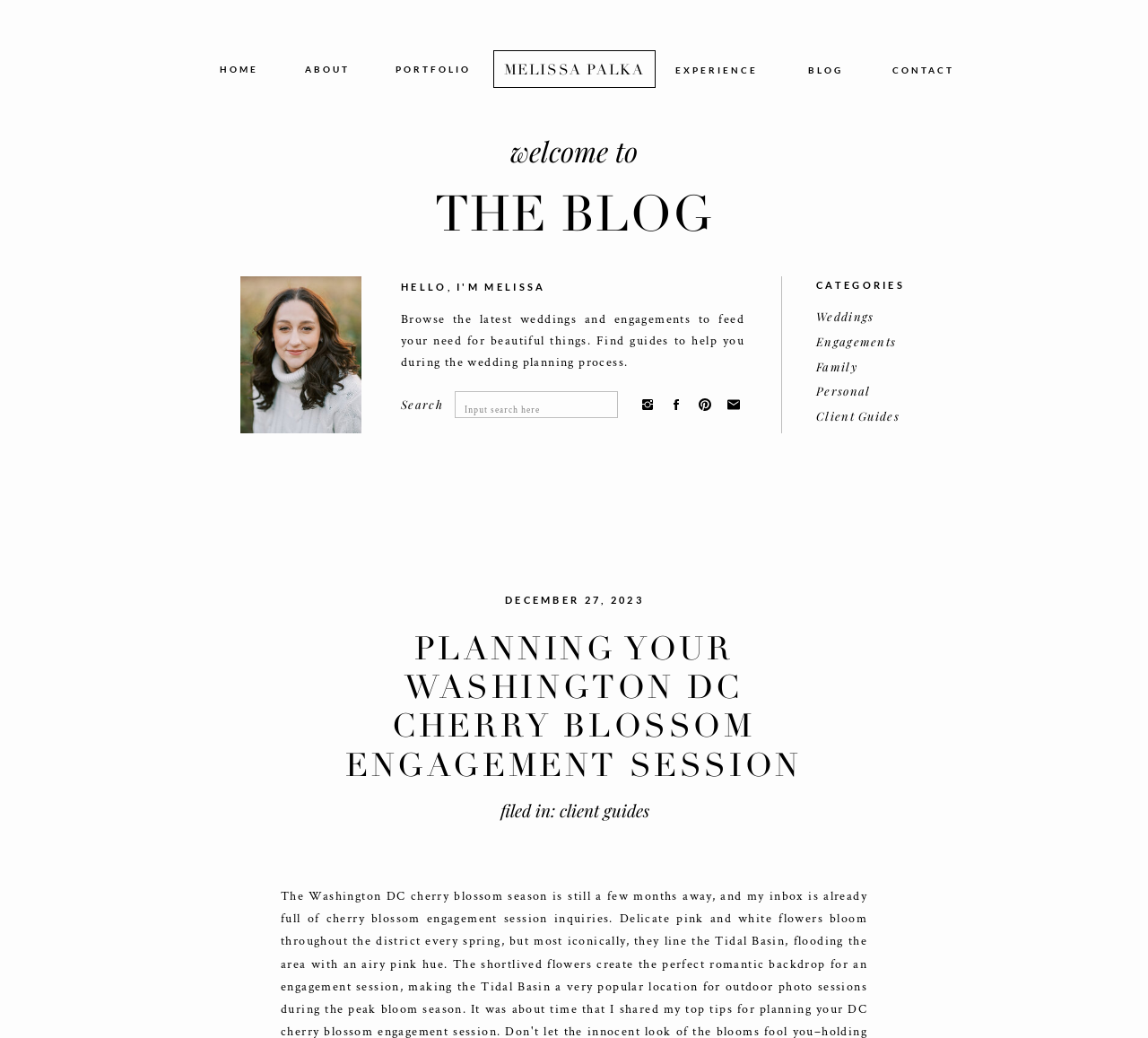Give a comprehensive overview of the webpage, including key elements.

This webpage is about planning a Washington DC Cherry Blossom engagement session, specifically providing a guide for clients. At the top, there are several links to different categories, including "Client Guides", "Personal", "Family", "Engagements", and "Weddings", which are positioned horizontally and aligned to the right side of the page. 

Below these links, there are two images side by side, followed by a search bar with a label "Search for:". 

Further down, there is a brief introduction to the website, stating "Browse the latest weddings and engagements to feed your need for beautiful things. Find guides to help you during the wedding planning process." 

On the left side of the page, there is a section with a heading "HELLO, I'M MELISSA" and another heading "THE BLOG". 

At the top right corner, there are several links to different sections of the website, including "CONTACT", "BLOG", "EXPERIENCE", "PORTFOLIO", "ABOUT", and "HOME", which are positioned horizontally. 

The main content of the page is a guide to planning a Washington DC Cherry Blossom engagement session, with a heading "PLANNING YOUR WASHINGTON DC CHERRY BLOSSOM ENGAGEMENT SESSION" and a subheading "filed in: client guides".